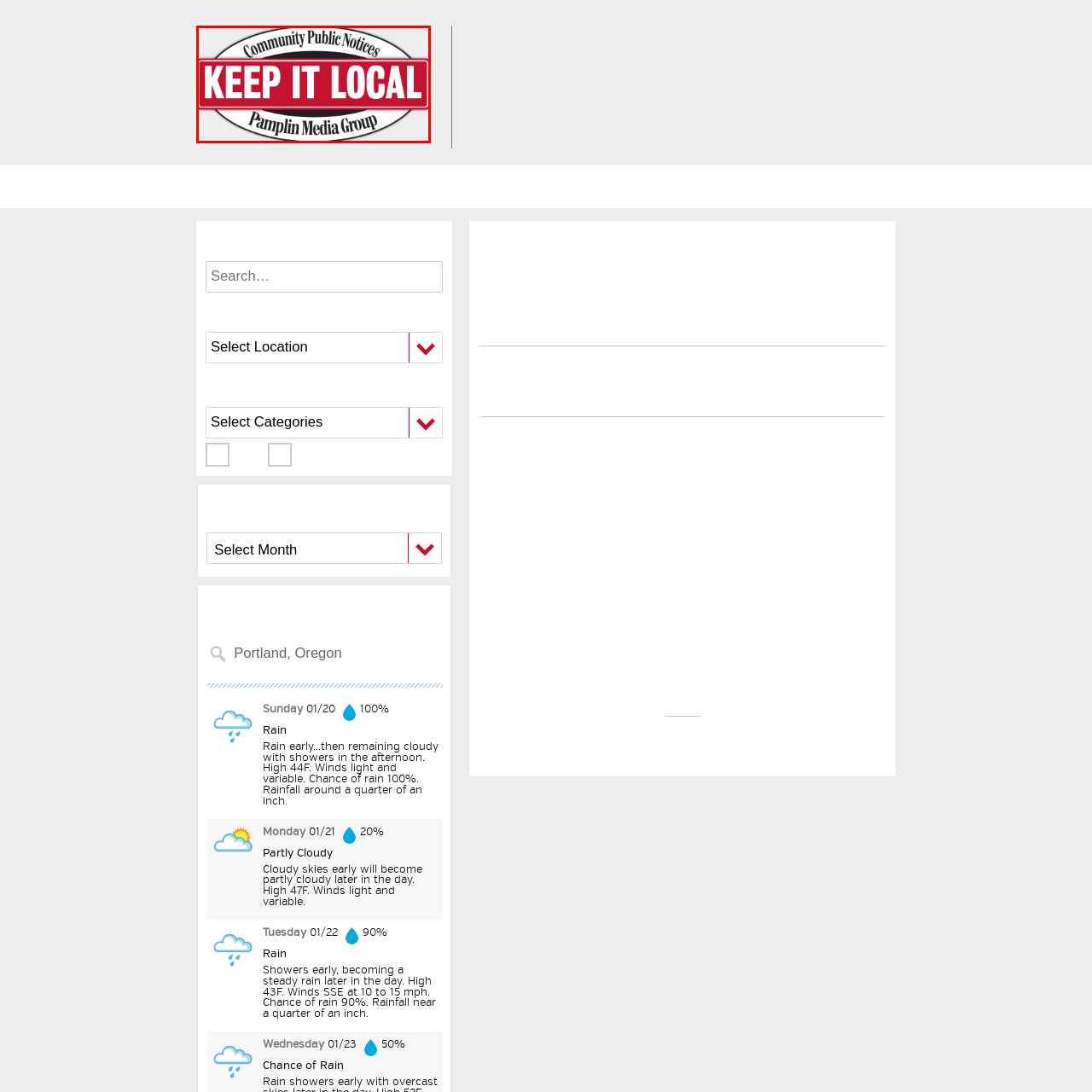What is the focus of the publication?
Refer to the image highlighted by the red box and give a one-word or short-phrase answer reflecting what you see.

Community-oriented